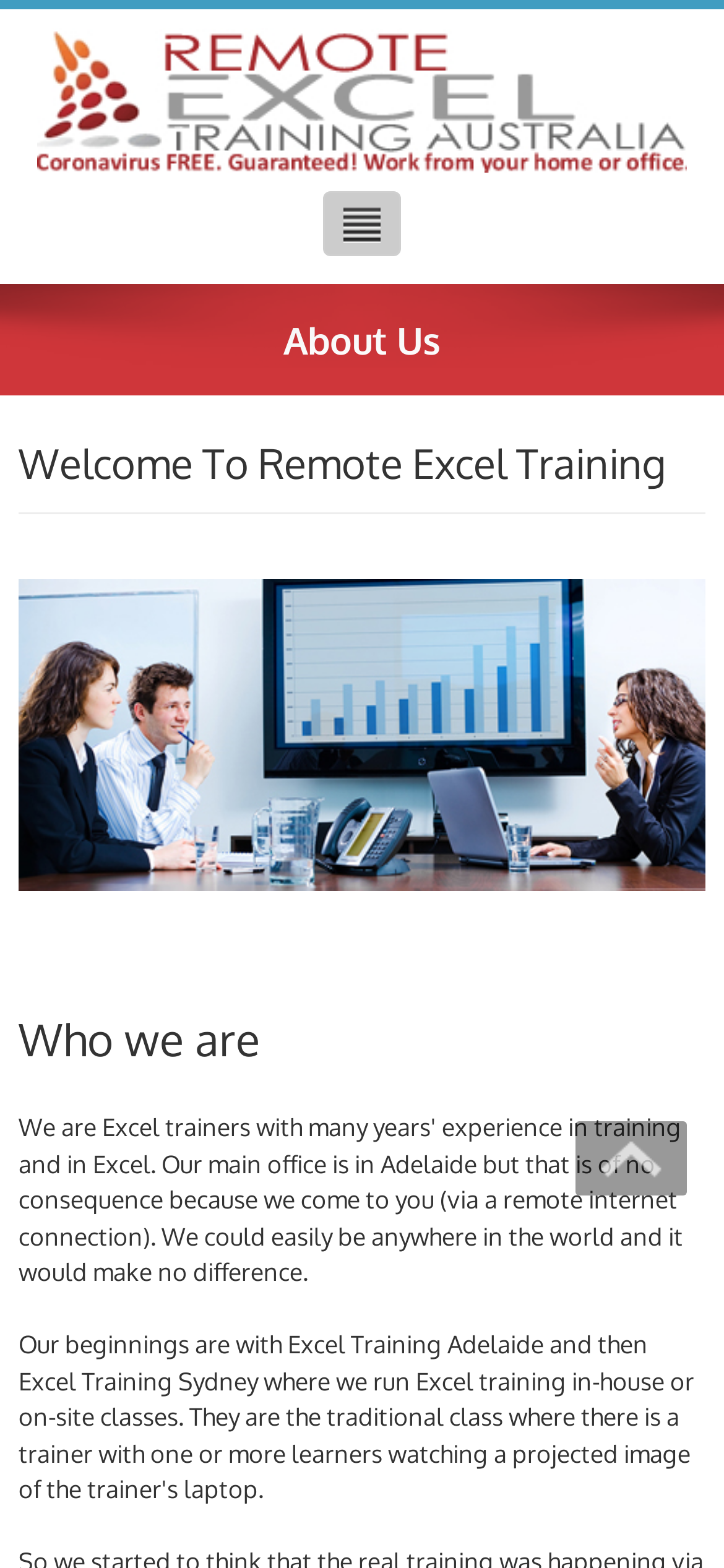Can you give a detailed response to the following question using the information from the image? What is the main topic of this webpage?

Based on the webpage structure, I can see that the main heading is 'About Us' and there are subheadings like 'Welcome To Remote Excel Training' and 'Who we are', which suggests that the main topic of this webpage is about the company or organization behind Remote Excel Training.